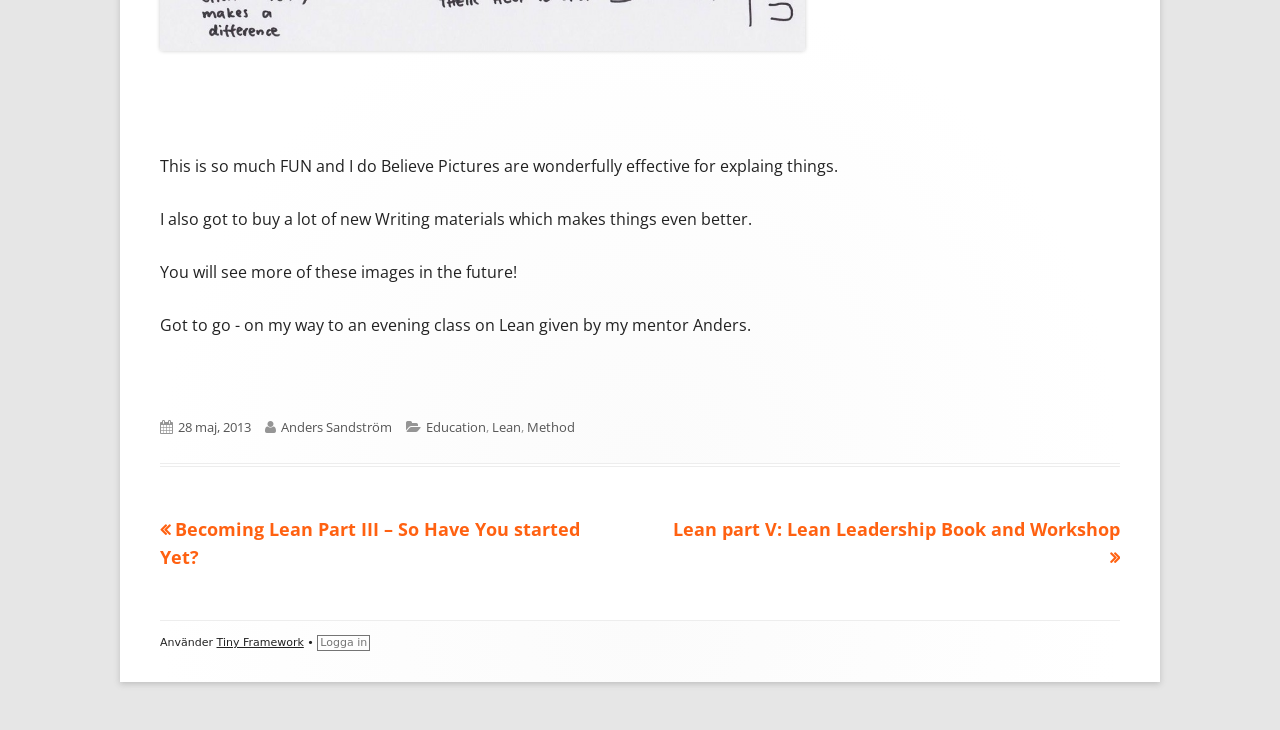Please find the bounding box coordinates of the clickable region needed to complete the following instruction: "View previous article". The bounding box coordinates must consist of four float numbers between 0 and 1, i.e., [left, top, right, bottom].

[0.125, 0.709, 0.453, 0.78]